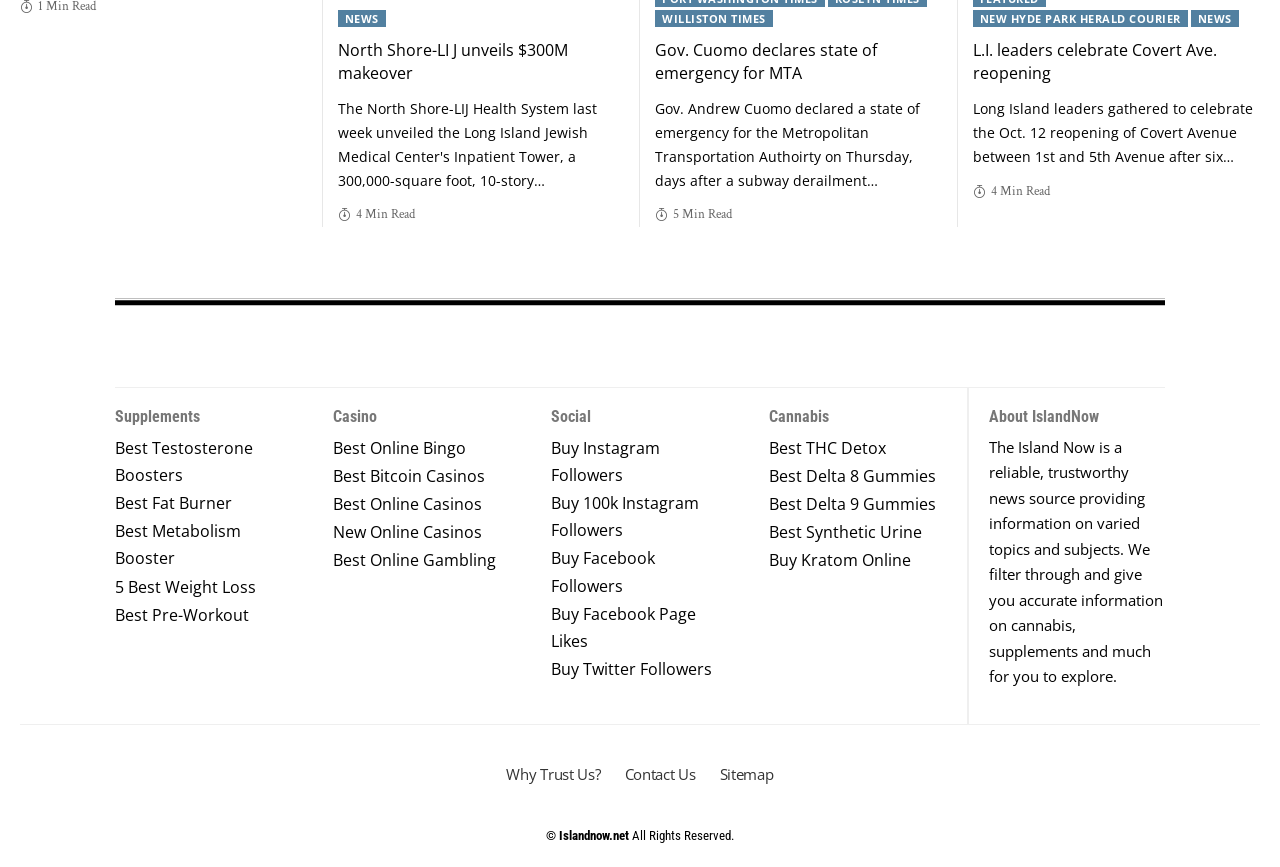Please provide the bounding box coordinate of the region that matches the element description: Sitemap. Coordinates should be in the format (top-left x, top-left y, bottom-right x, bottom-right y) and all values should be between 0 and 1.

[0.553, 0.859, 0.614, 0.928]